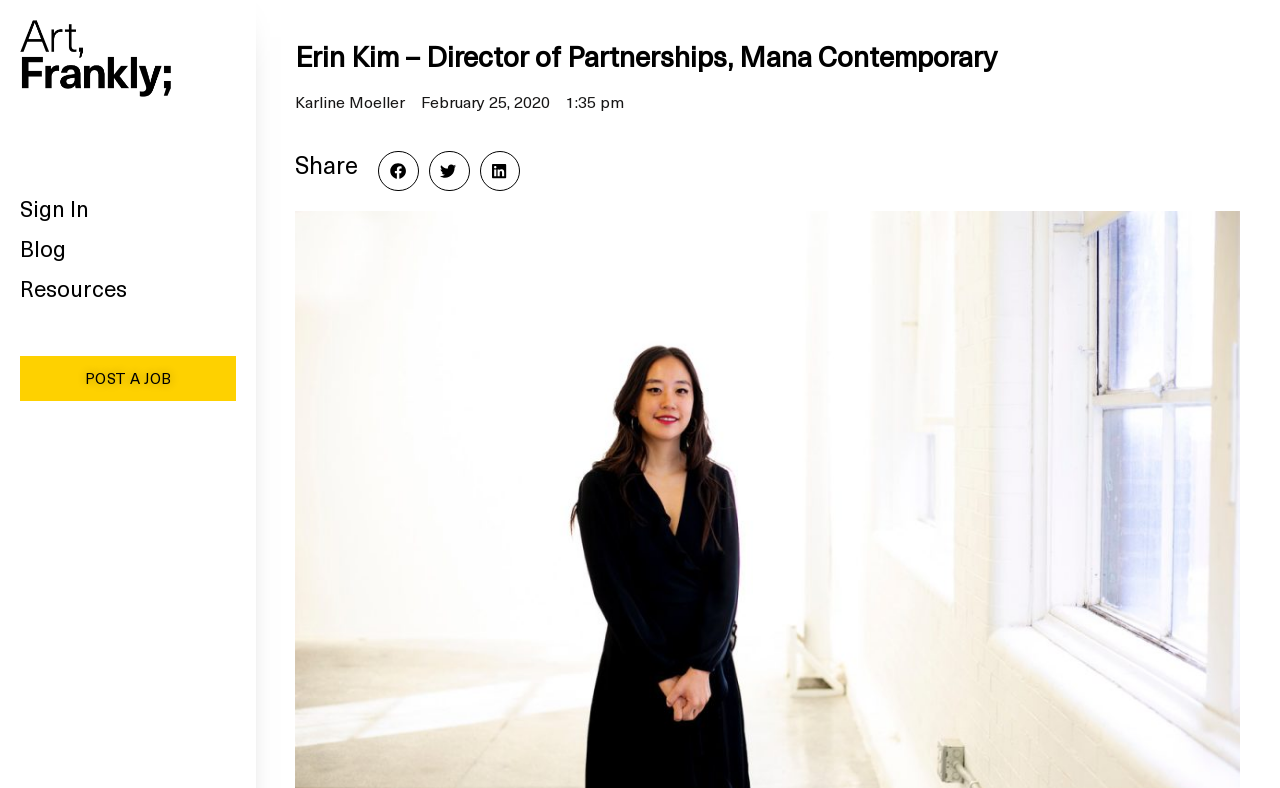Find the bounding box coordinates of the element to click in order to complete this instruction: "Post a job". The bounding box coordinates must be four float numbers between 0 and 1, denoted as [left, top, right, bottom].

[0.016, 0.452, 0.184, 0.509]